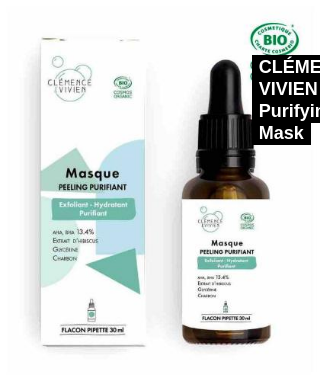Reply to the question with a single word or phrase:
What is the purpose of the charcoal in the product?

Exfoliating and hydrating